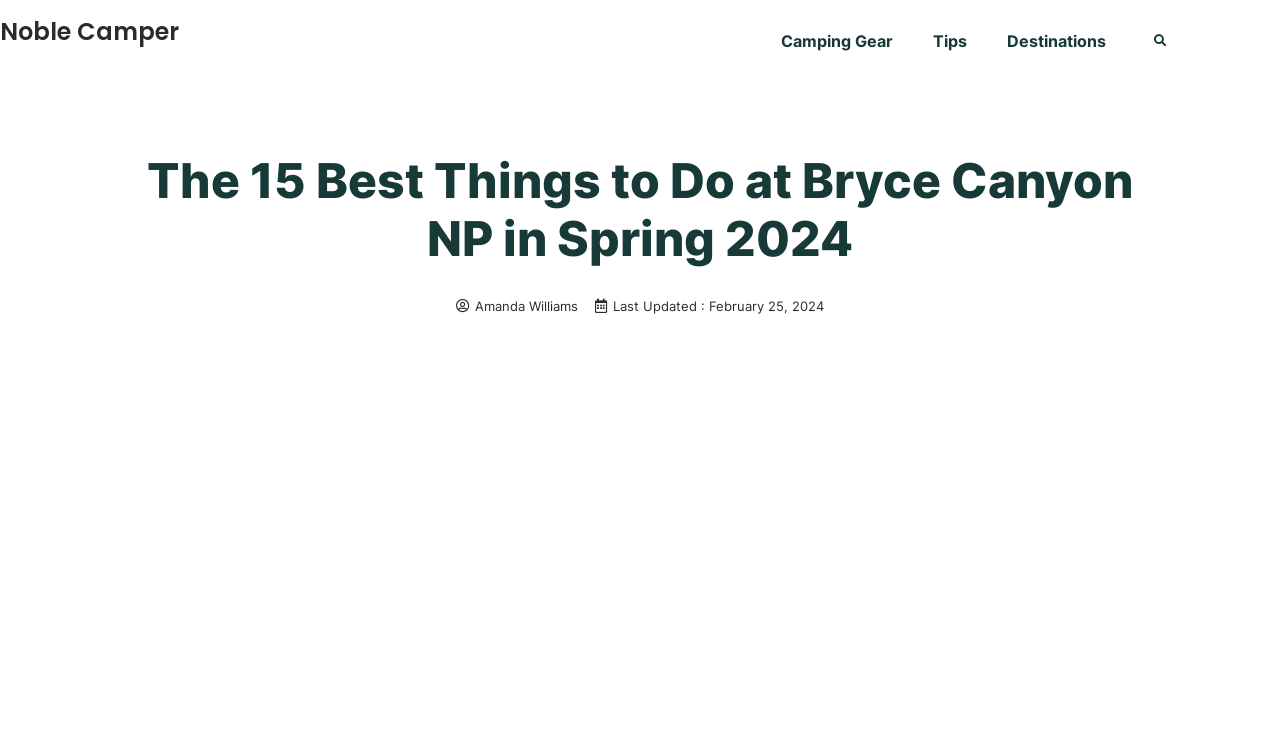Please find the bounding box coordinates in the format (top-left x, top-left y, bottom-right x, bottom-right y) for the given element description. Ensure the coordinates are floating point numbers between 0 and 1. Description: Search

[0.891, 0.029, 0.922, 0.083]